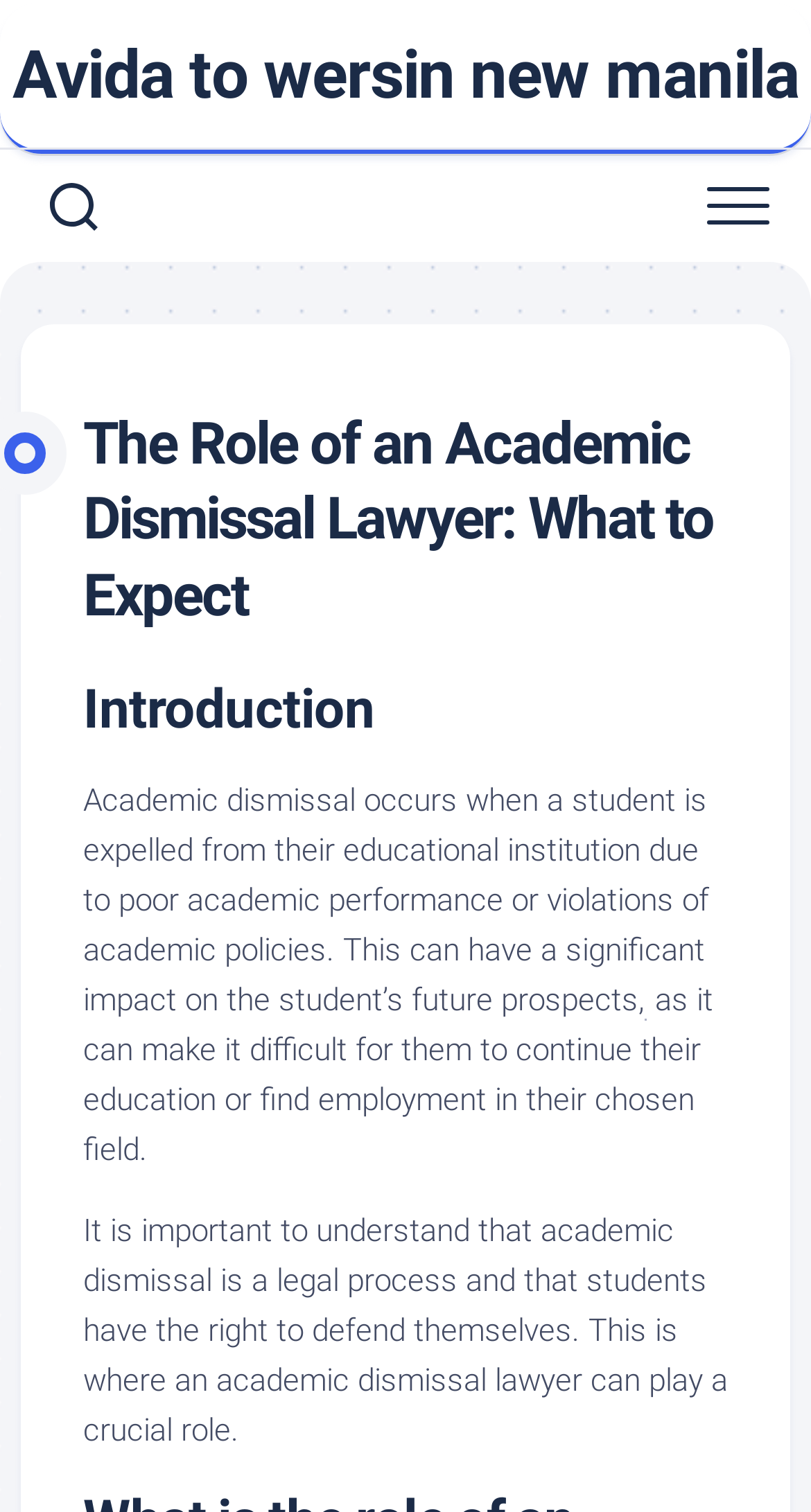Use the details in the image to answer the question thoroughly: 
What is the impact of academic dismissal?

The webpage states that academic dismissal can have a significant impact on the student's future prospects, making it difficult for them to continue their education or find employment in their chosen field, as mentioned in the StaticText element with the text 'as it can make it difficult for them to continue their education or find employment in their chosen field.'